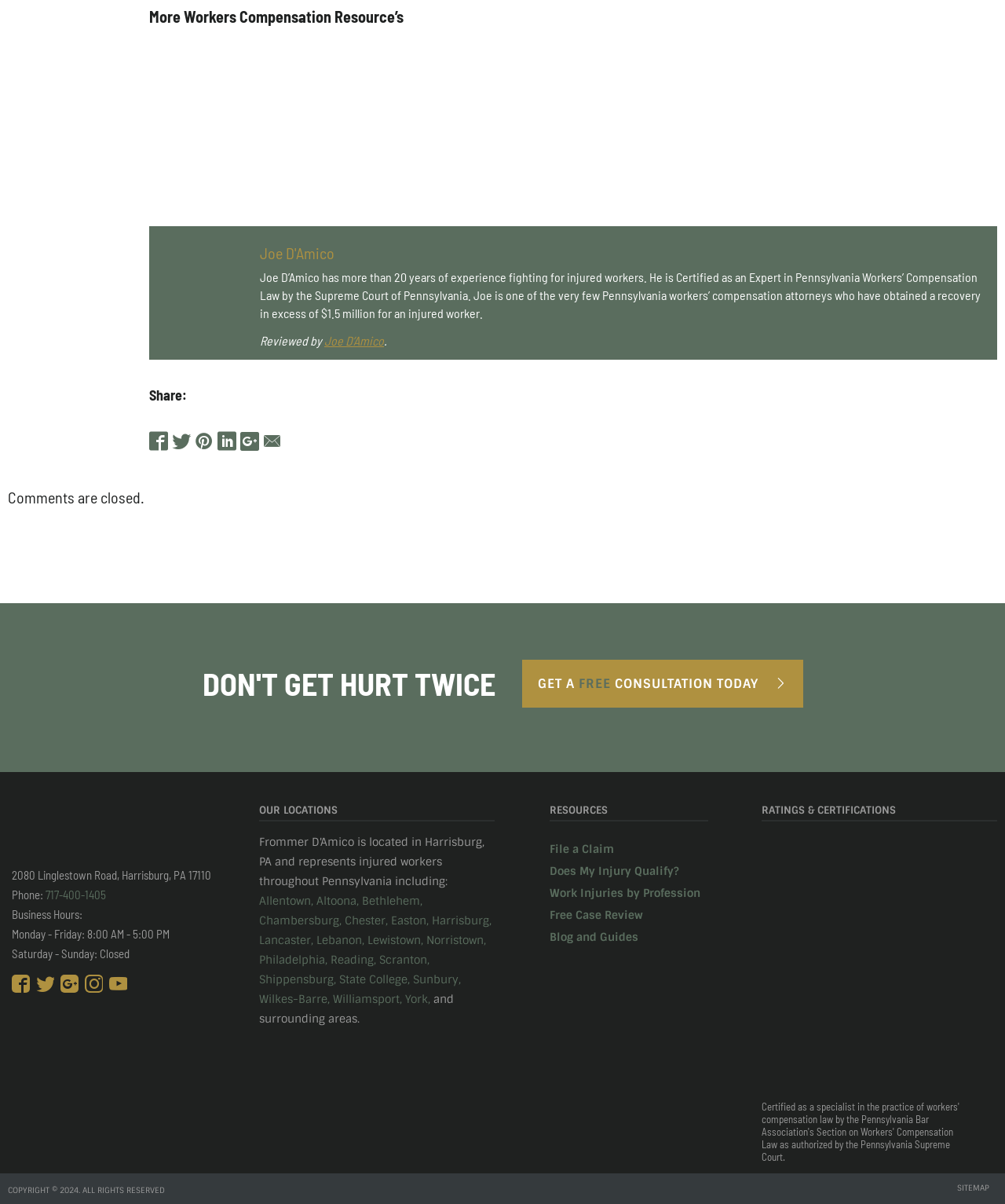Please identify the bounding box coordinates of the clickable area that will fulfill the following instruction: "Go to the 'Developer' page". The coordinates should be in the format of four float numbers between 0 and 1, i.e., [left, top, right, bottom].

None